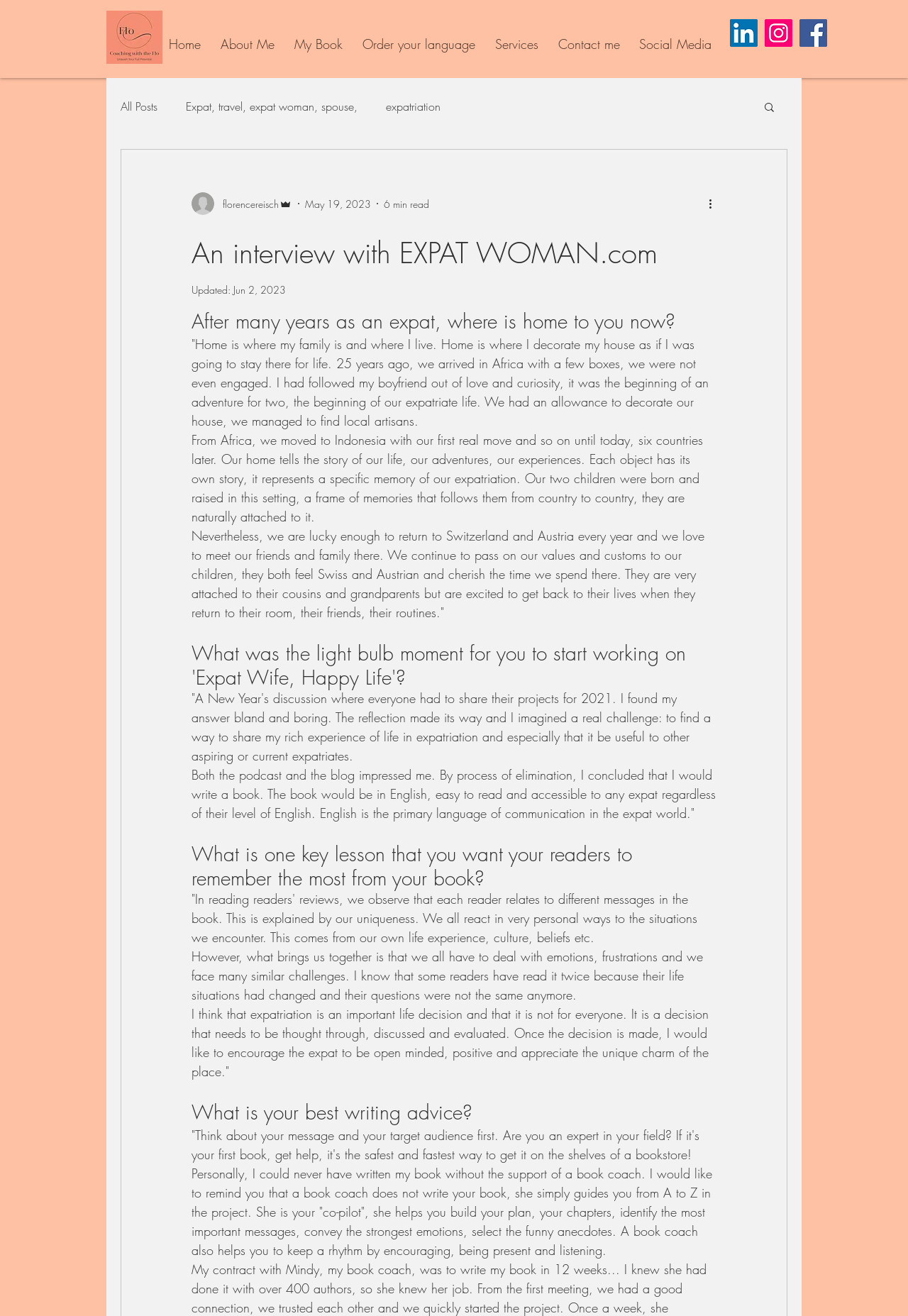How many countries has the expat woman lived in?
Carefully analyze the image and provide a detailed answer to the question.

I found the answer in the static text 'From Africa, we moved to Indonesia with our first real move and so on until today, six countries later.' which explicitly states that the expat woman has lived in six countries.